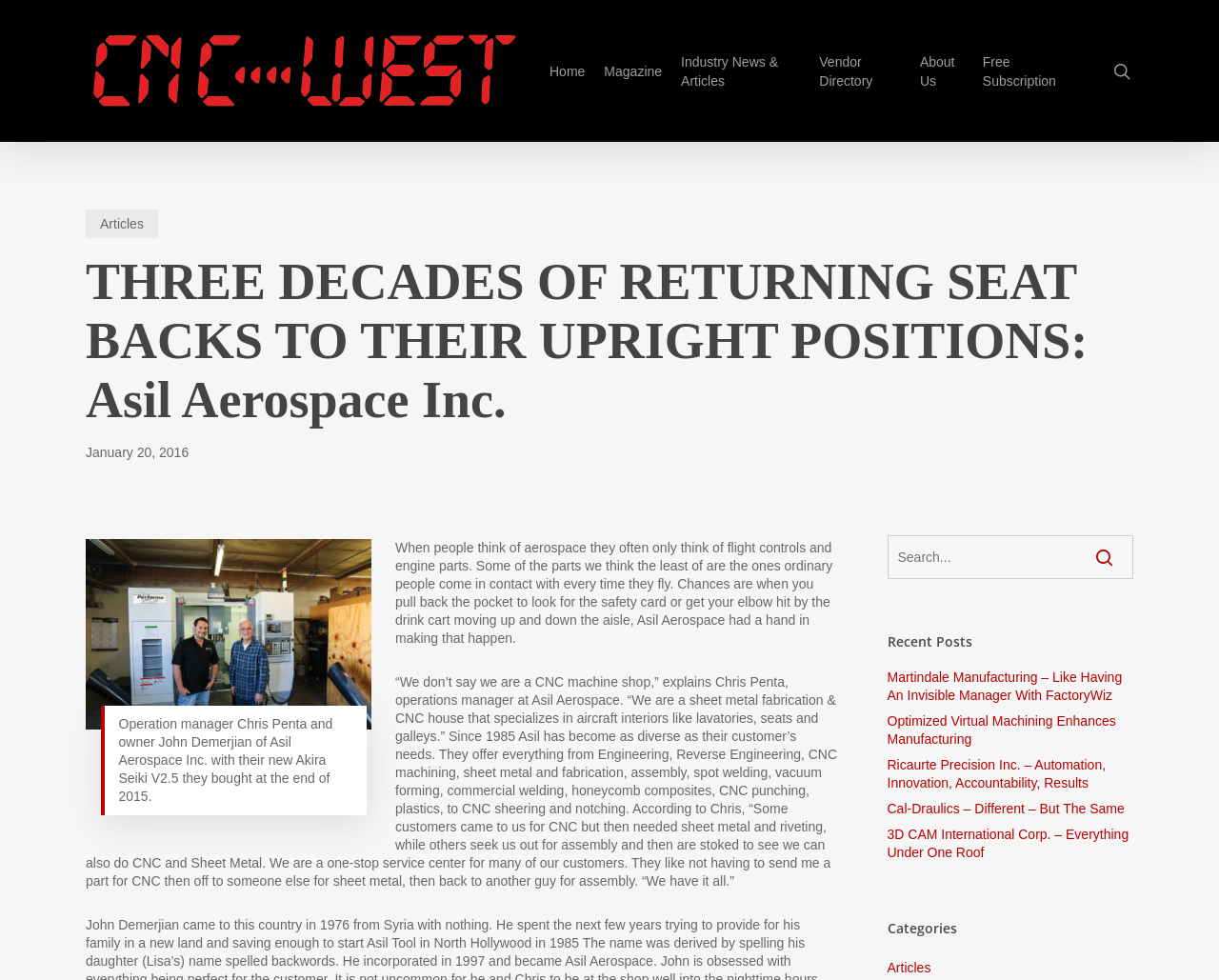How many categories are listed on the webpage?
Answer the question with a detailed explanation, including all necessary information.

There is only one category listed on the webpage, which is 'Articles', mentioned in the heading 'Categories' with bounding box coordinates [0.728, 0.932, 0.93, 0.963].